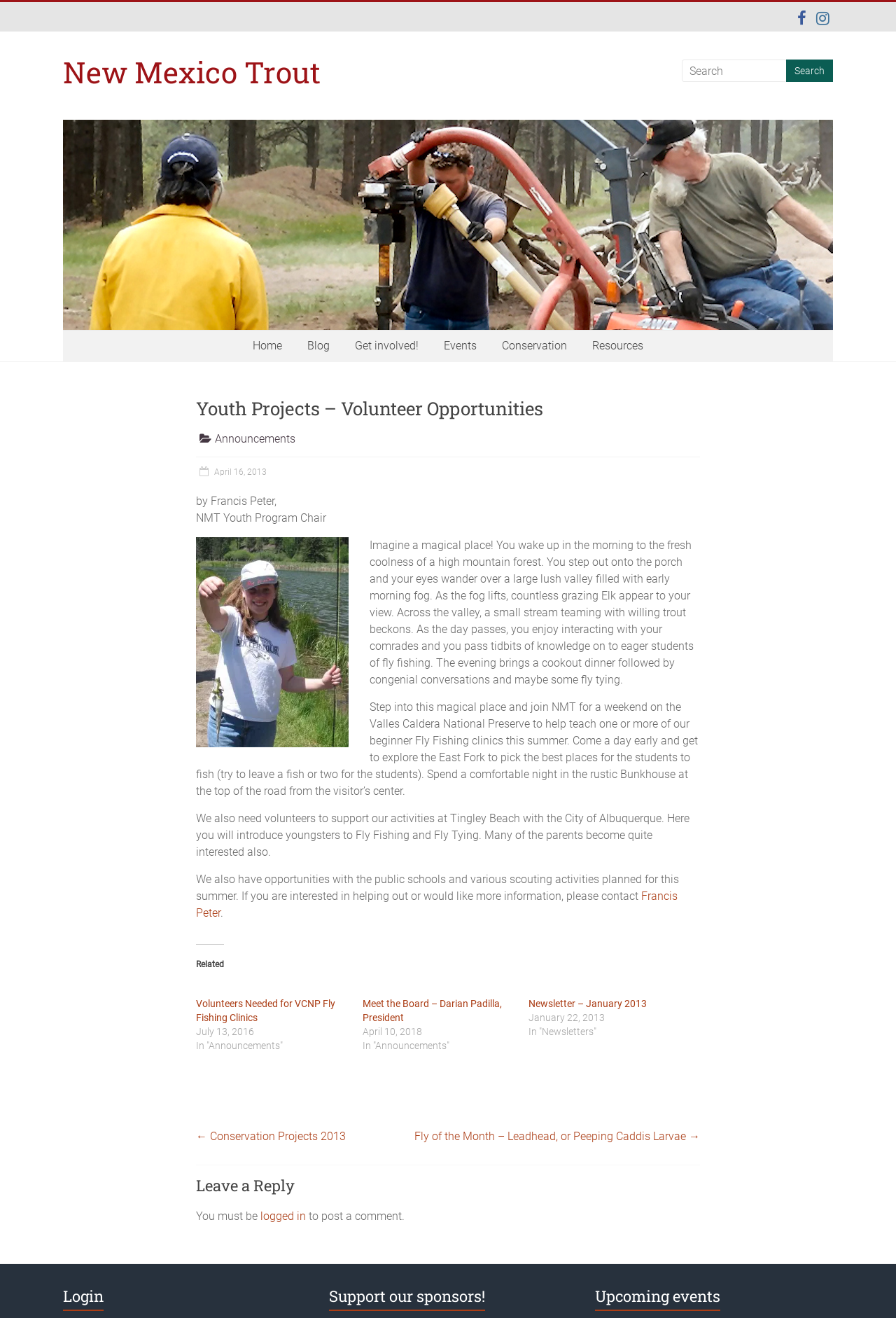Please mark the bounding box coordinates of the area that should be clicked to carry out the instruction: "Get involved in volunteer opportunities".

[0.384, 0.251, 0.48, 0.274]